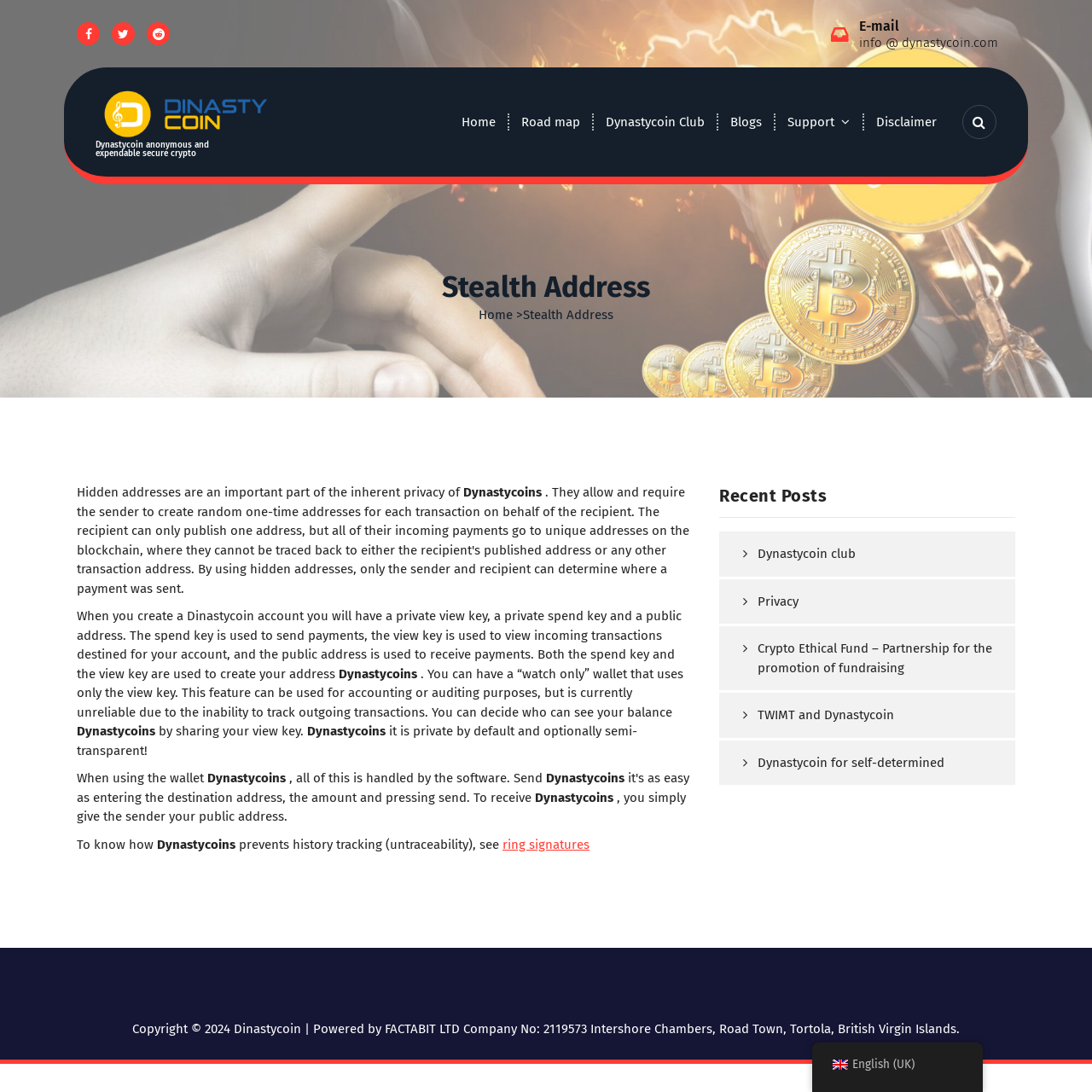Please determine the bounding box coordinates for the element with the description: "E-mail info @ dynastycoin.com".

[0.787, 0.016, 0.914, 0.046]